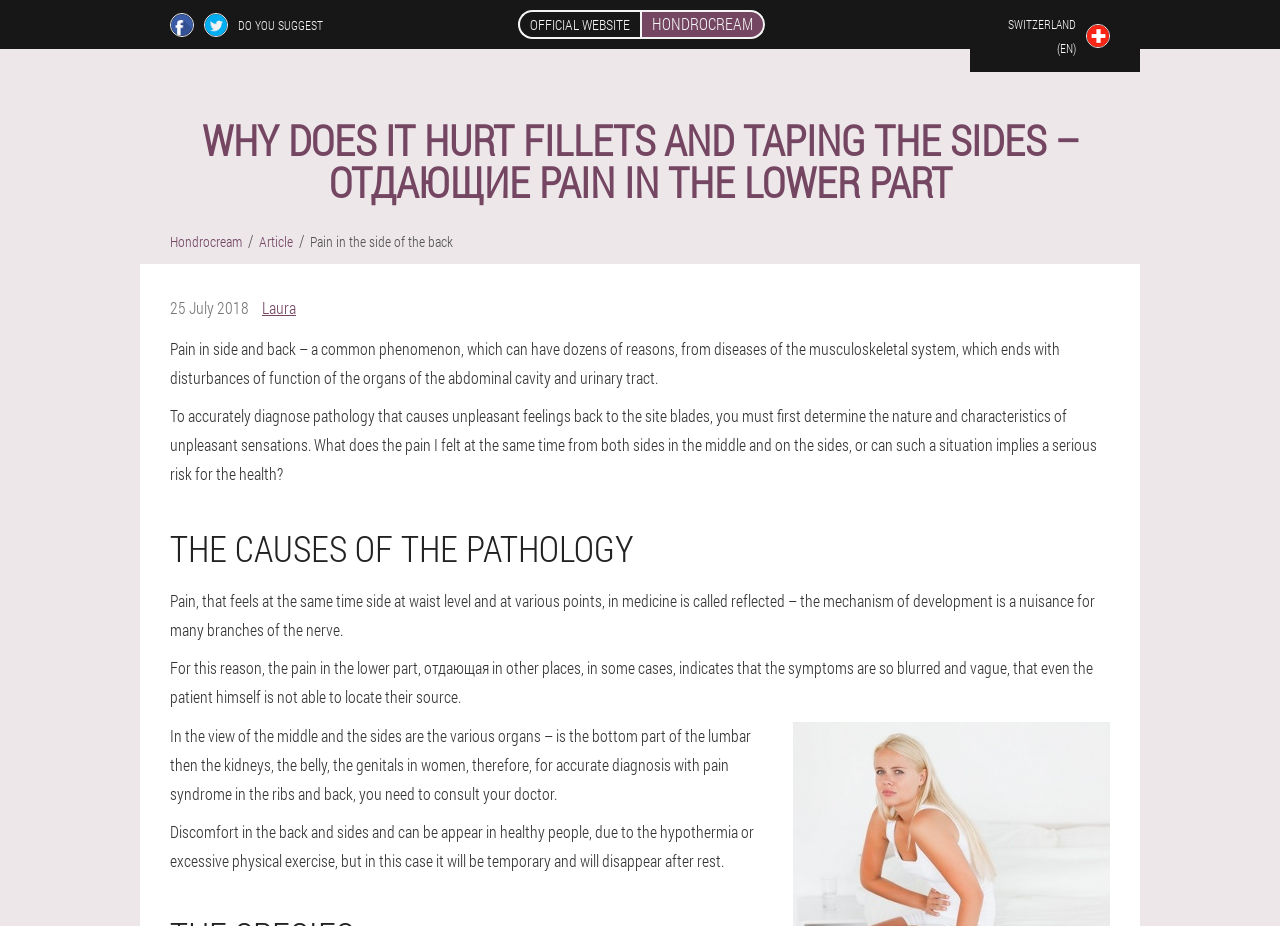Identify the bounding box coordinates of the region that needs to be clicked to carry out this instruction: "View the author's profile". Provide these coordinates as four float numbers ranging from 0 to 1, i.e., [left, top, right, bottom].

[0.205, 0.321, 0.231, 0.343]